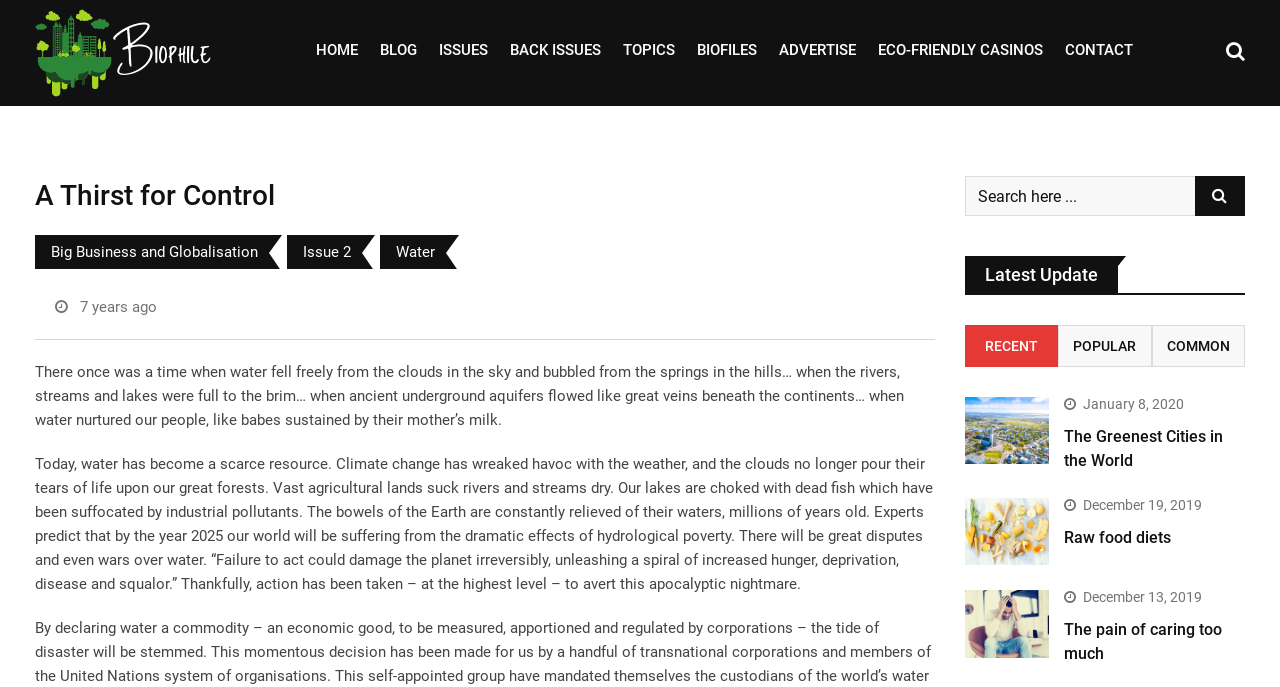How many links are there in the main navigation menu?
Give a one-word or short-phrase answer derived from the screenshot.

9